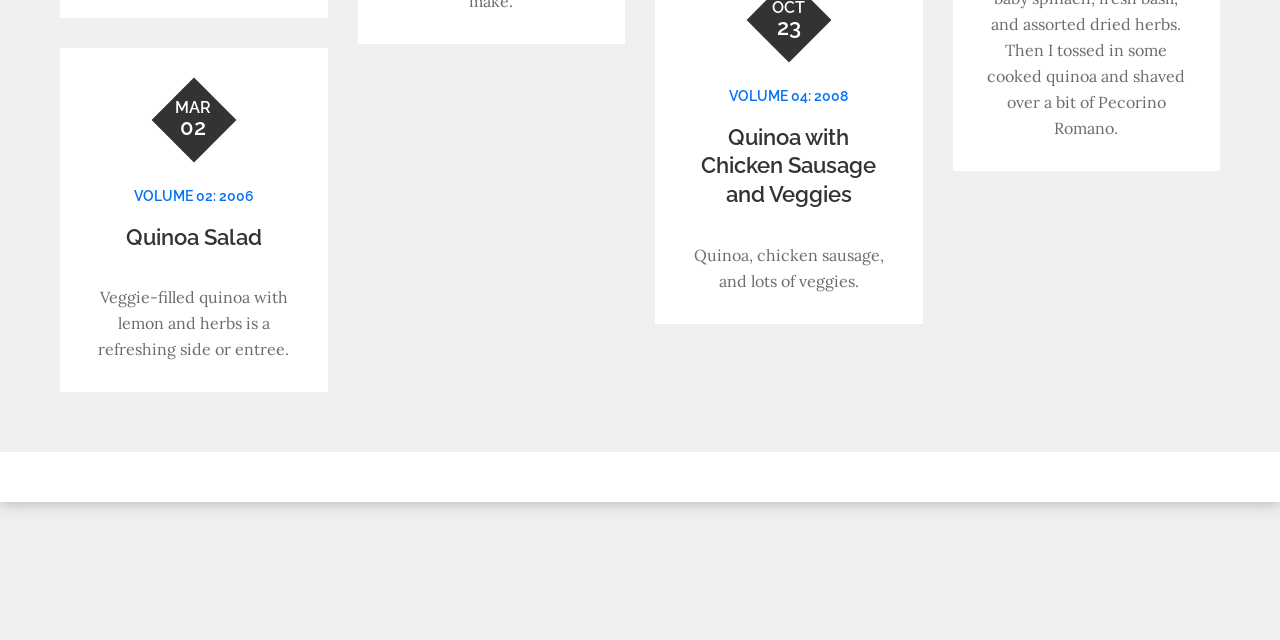Using the description "Quinoa Salad", locate and provide the bounding box of the UI element.

[0.098, 0.35, 0.204, 0.39]